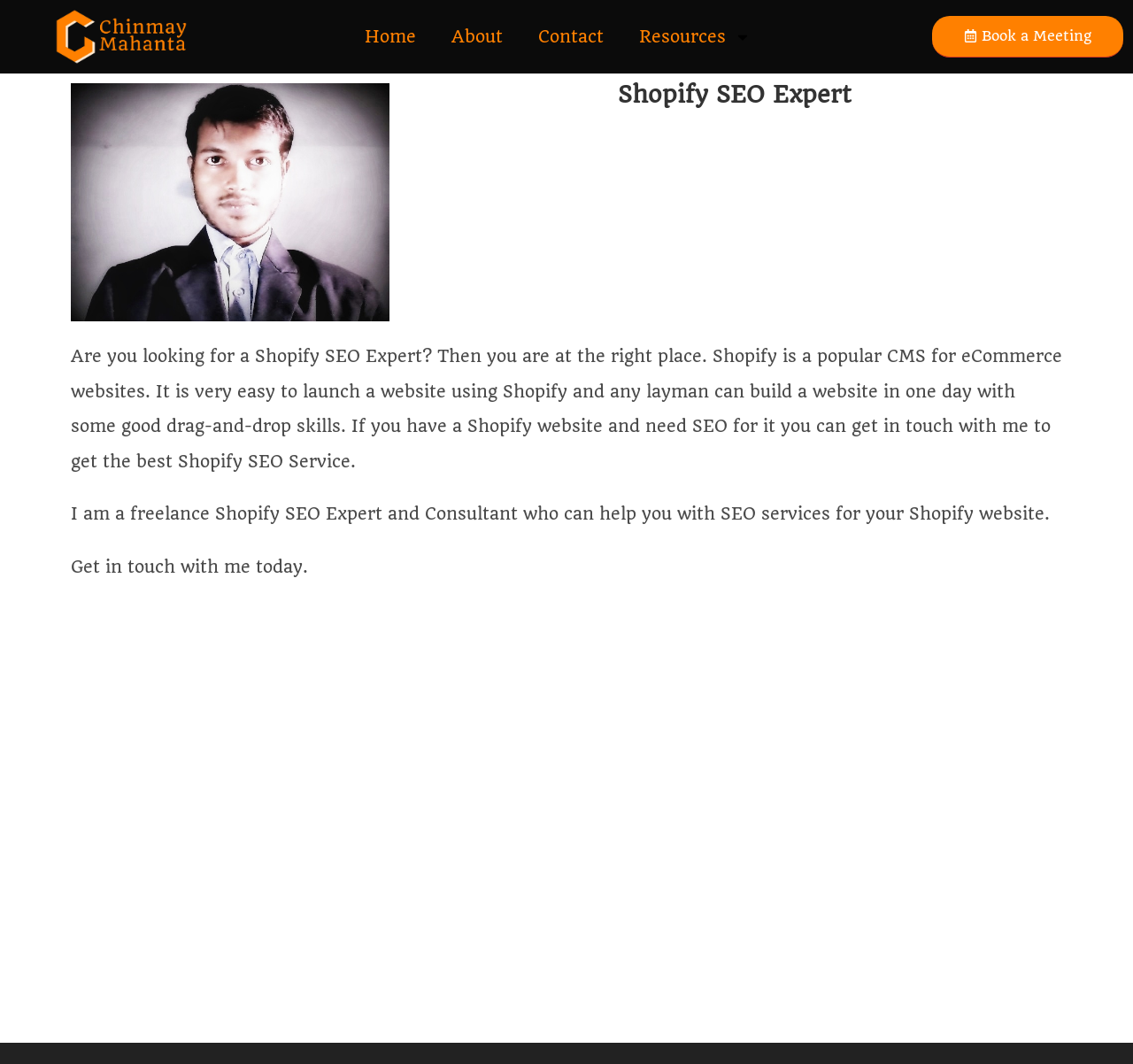Respond with a single word or phrase to the following question: What is the type of website mentioned?

eCommerce website